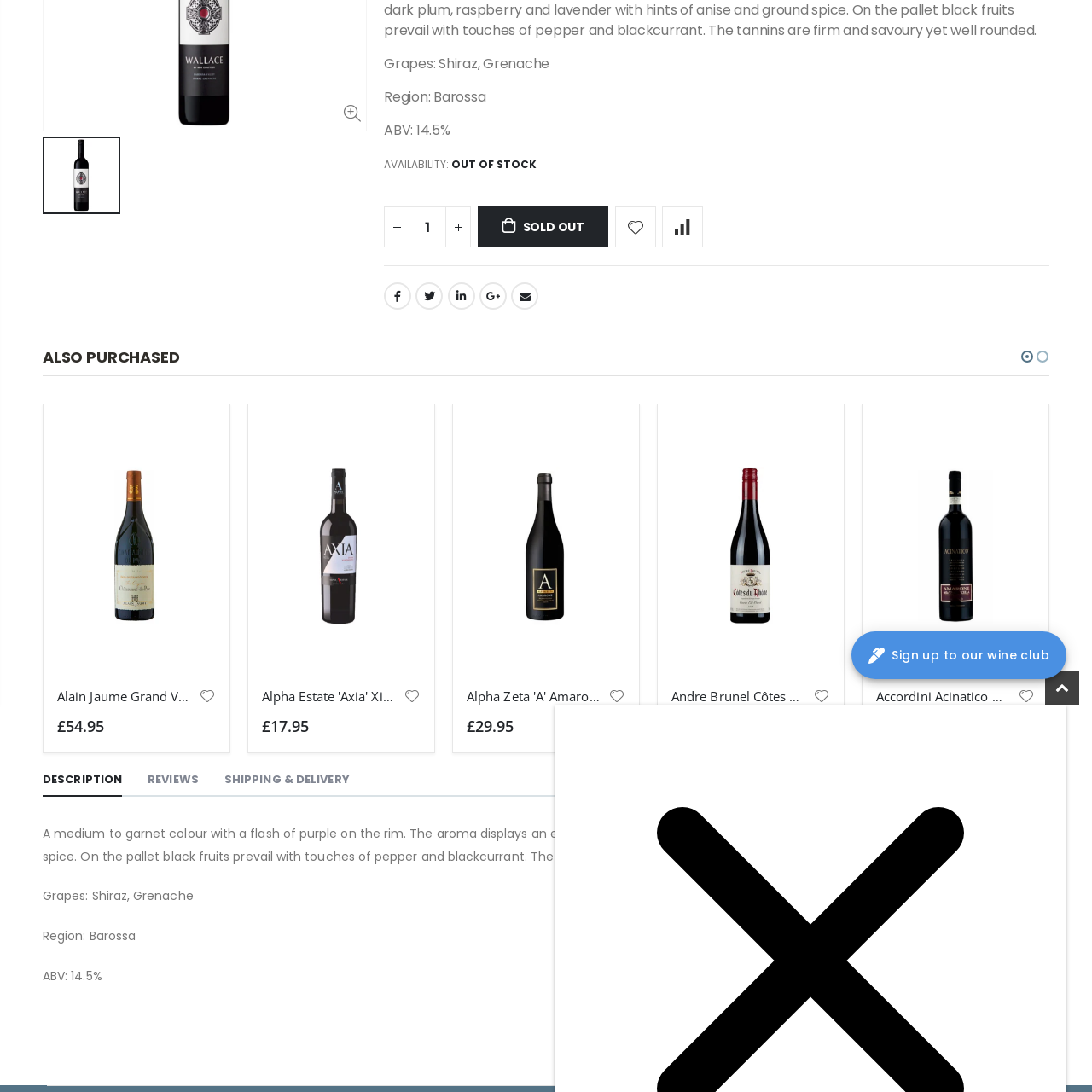View the part of the image marked by the red boundary and provide a one-word or short phrase answer to this question: 
What region is the wine from?

Rhône